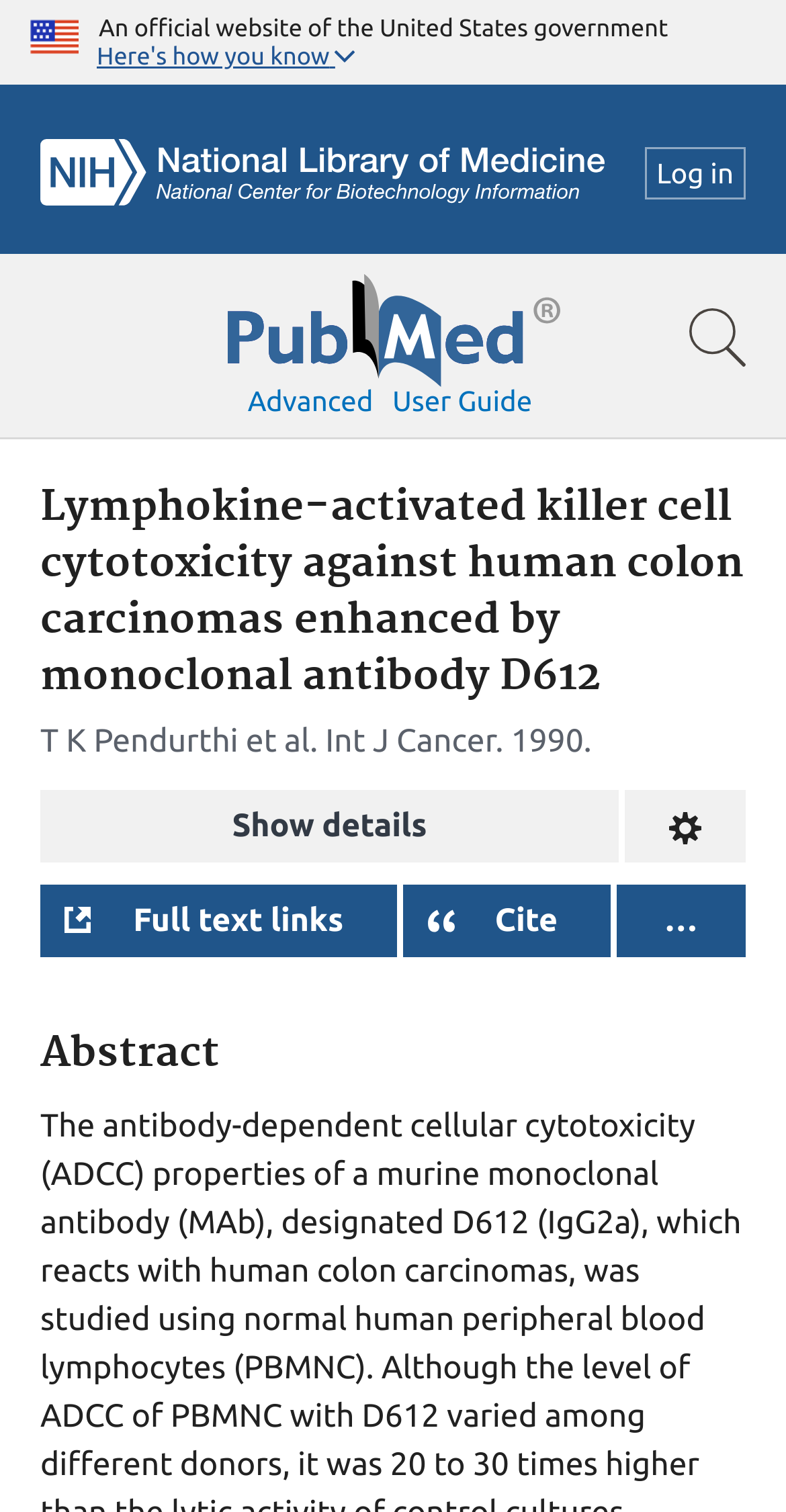Find the bounding box coordinates for the HTML element described as: "Here's how you know". The coordinates should consist of four float values between 0 and 1, i.e., [left, top, right, bottom].

[0.0, 0.0, 1.0, 0.057]